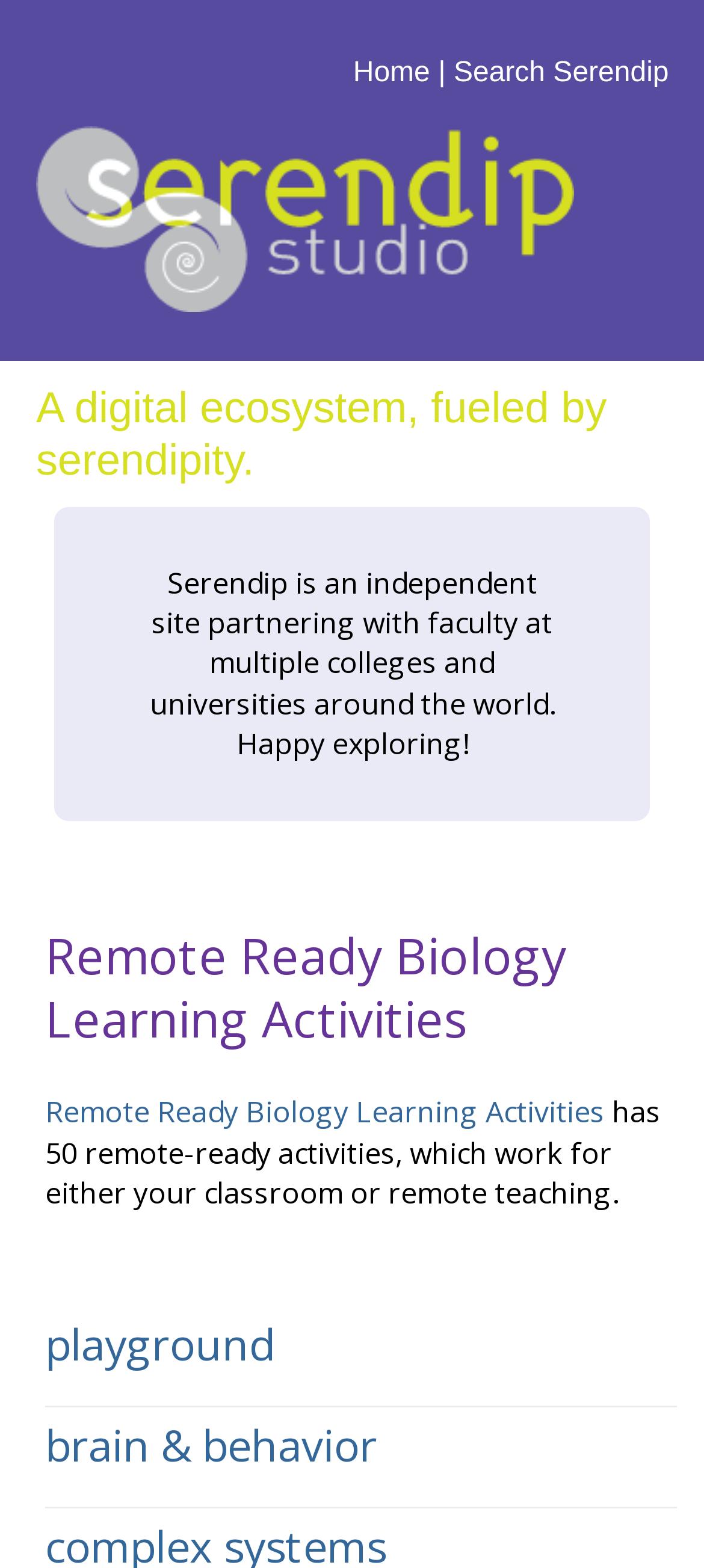Provide the bounding box coordinates of the HTML element described by the text: "Search Serendip". The coordinates should be in the format [left, top, right, bottom] with values between 0 and 1.

[0.644, 0.037, 0.95, 0.056]